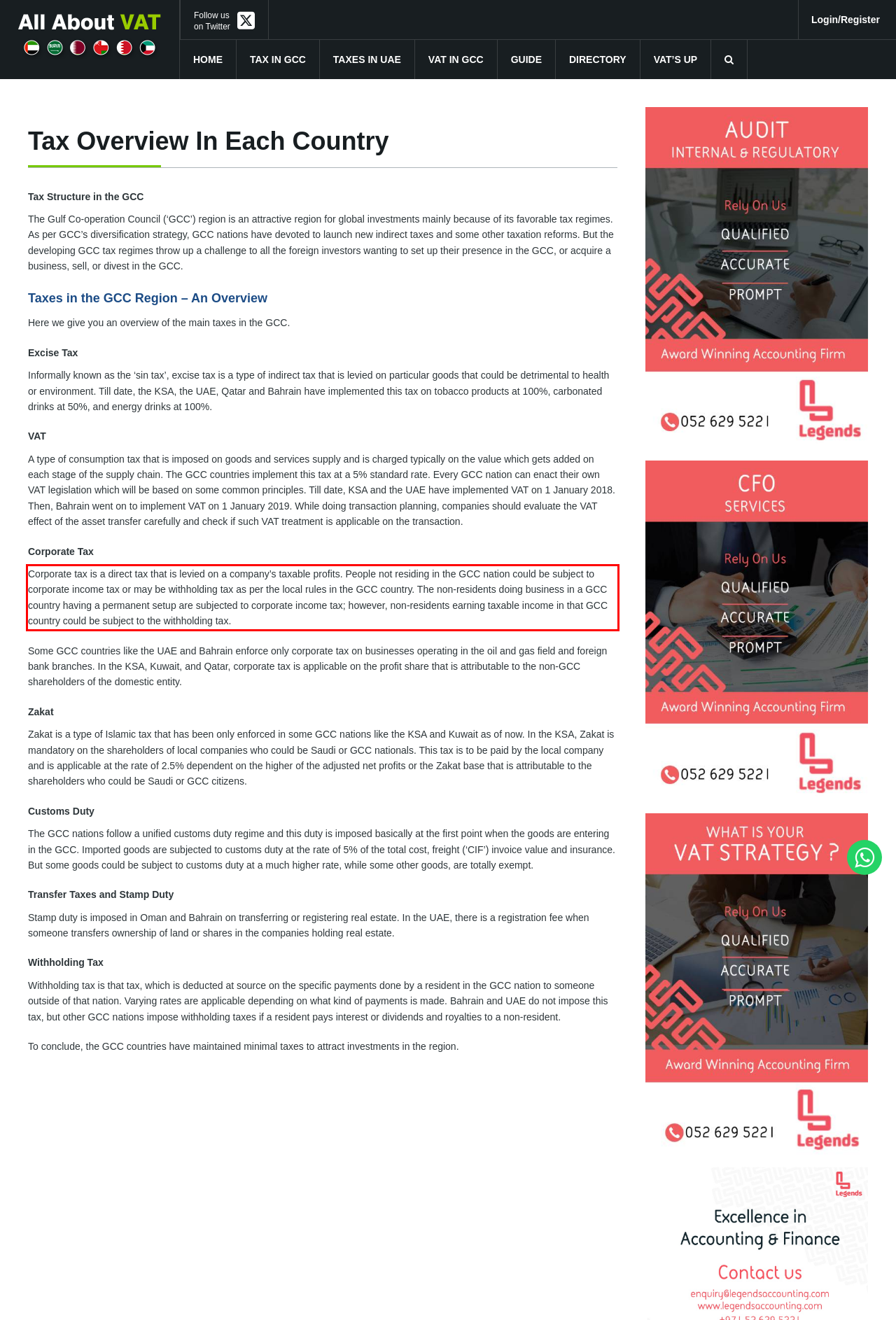In the given screenshot, locate the red bounding box and extract the text content from within it.

Corporate tax is a direct tax that is levied on a company’s taxable profits. People not residing in the GCC nation could be subject to corporate income tax or may be withholding tax as per the local rules in the GCC country. The non-residents doing business in a GCC country having a permanent setup are subjected to corporate income tax; however, non-residents earning taxable income in that GCC country could be subject to the withholding tax.